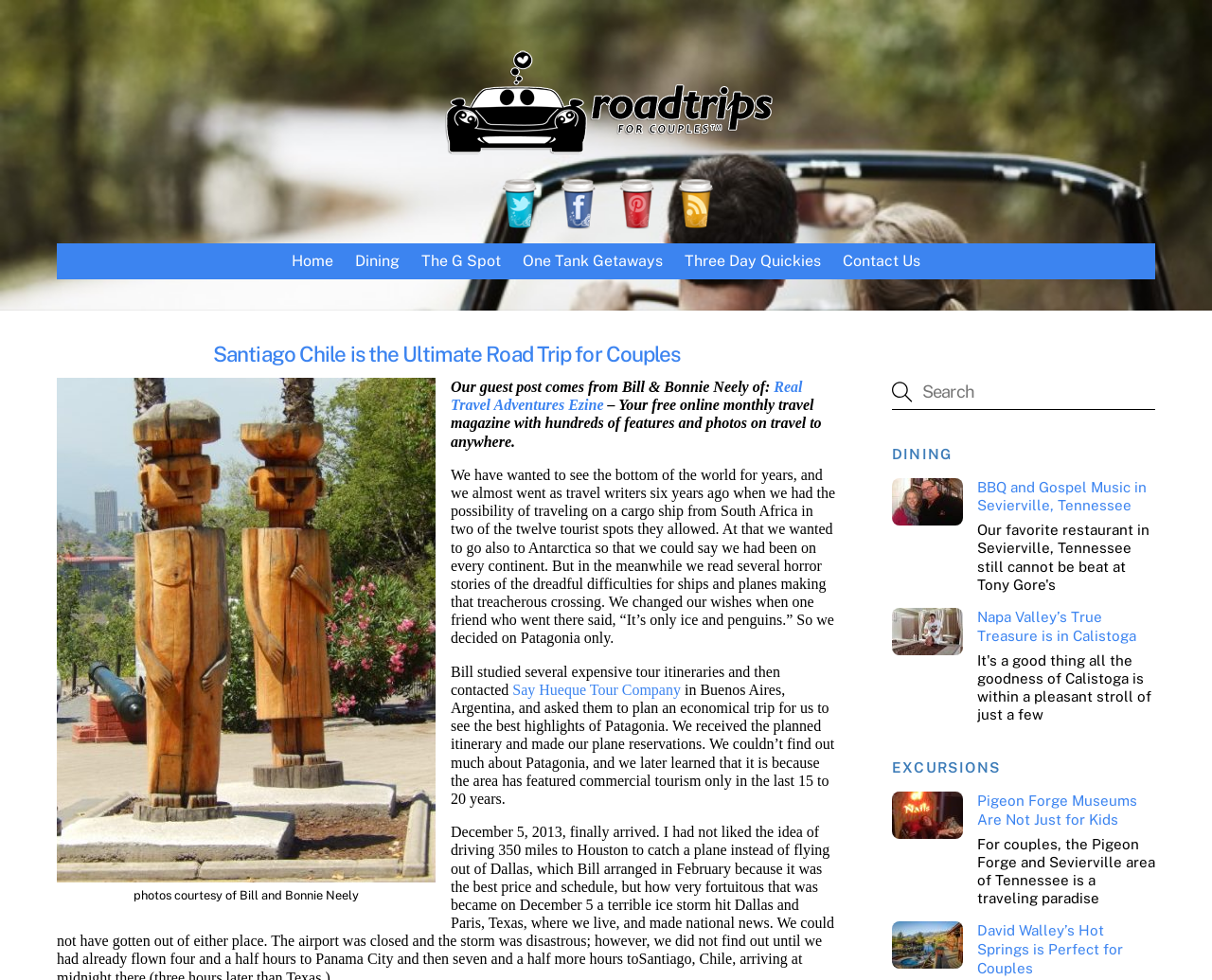Please locate the bounding box coordinates of the element that should be clicked to achieve the given instruction: "Check out 'Dining'".

[0.736, 0.454, 0.953, 0.473]